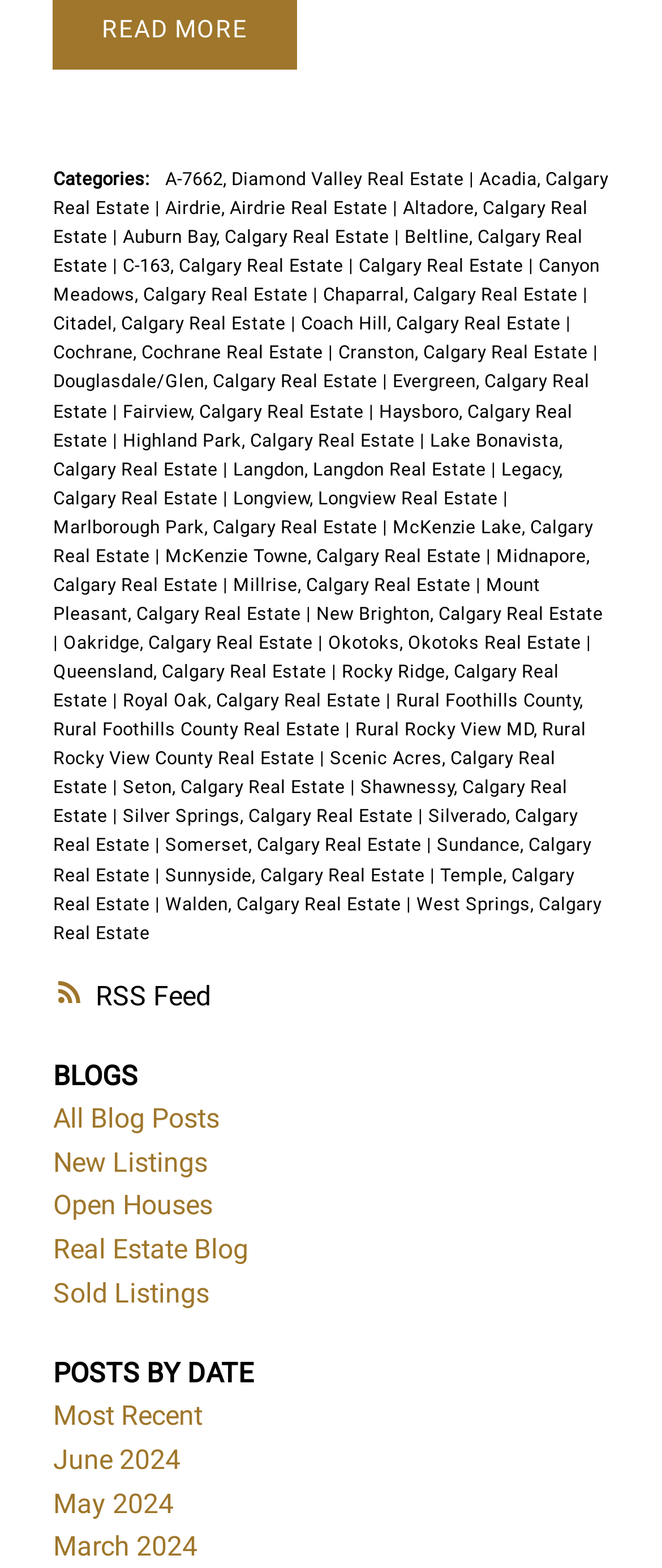Indicate the bounding box coordinates of the element that needs to be clicked to satisfy the following instruction: "Click on the 'RSS Feed' link". The coordinates should be four float numbers between 0 and 1, i.e., [left, top, right, bottom].

[0.08, 0.621, 0.92, 0.649]